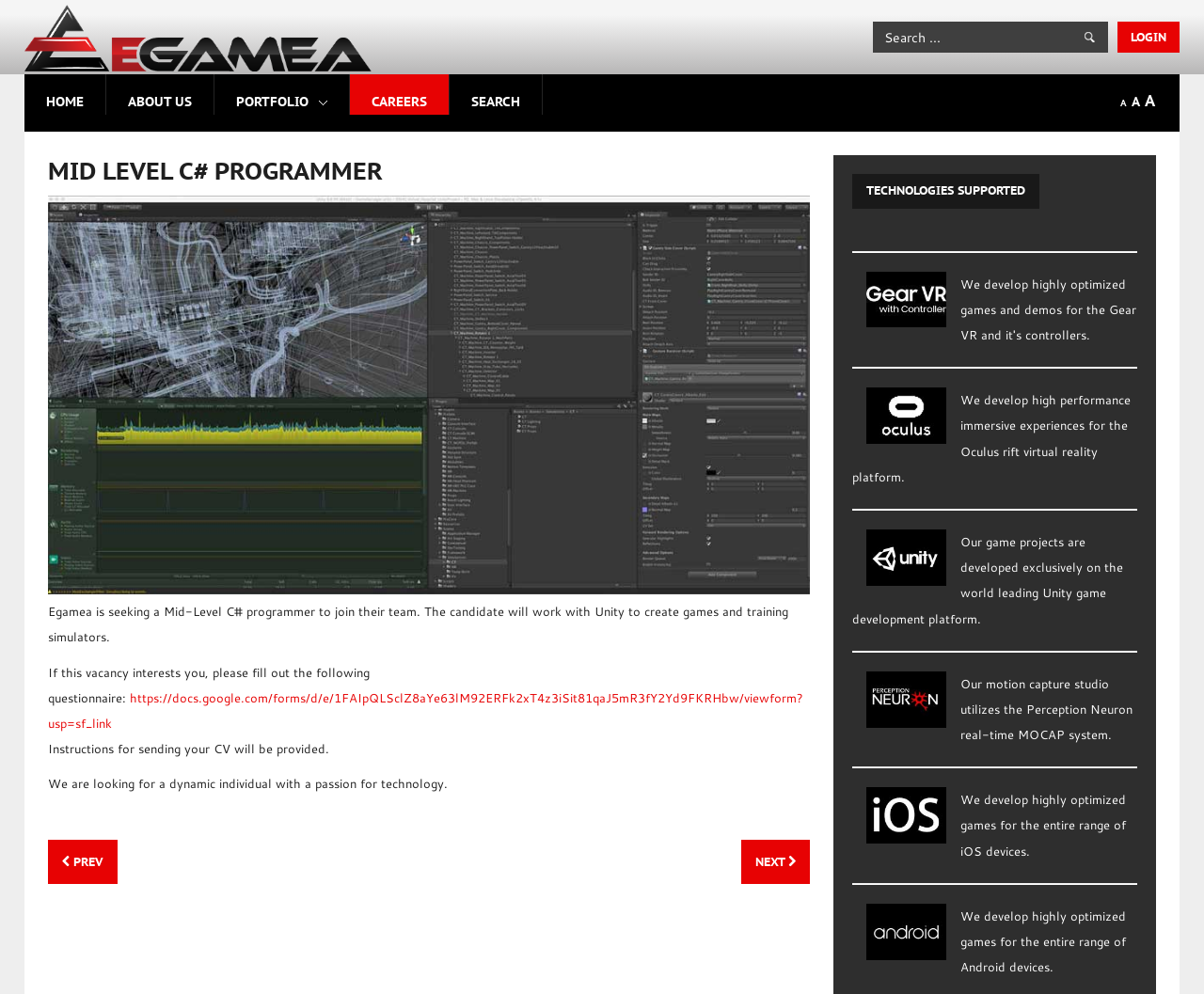Bounding box coordinates are to be given in the format (top-left x, top-left y, bottom-right x, bottom-right y). All values must be floating point numbers between 0 and 1. Provide the bounding box coordinate for the UI element described as: About Us

[0.106, 0.09, 0.159, 0.116]